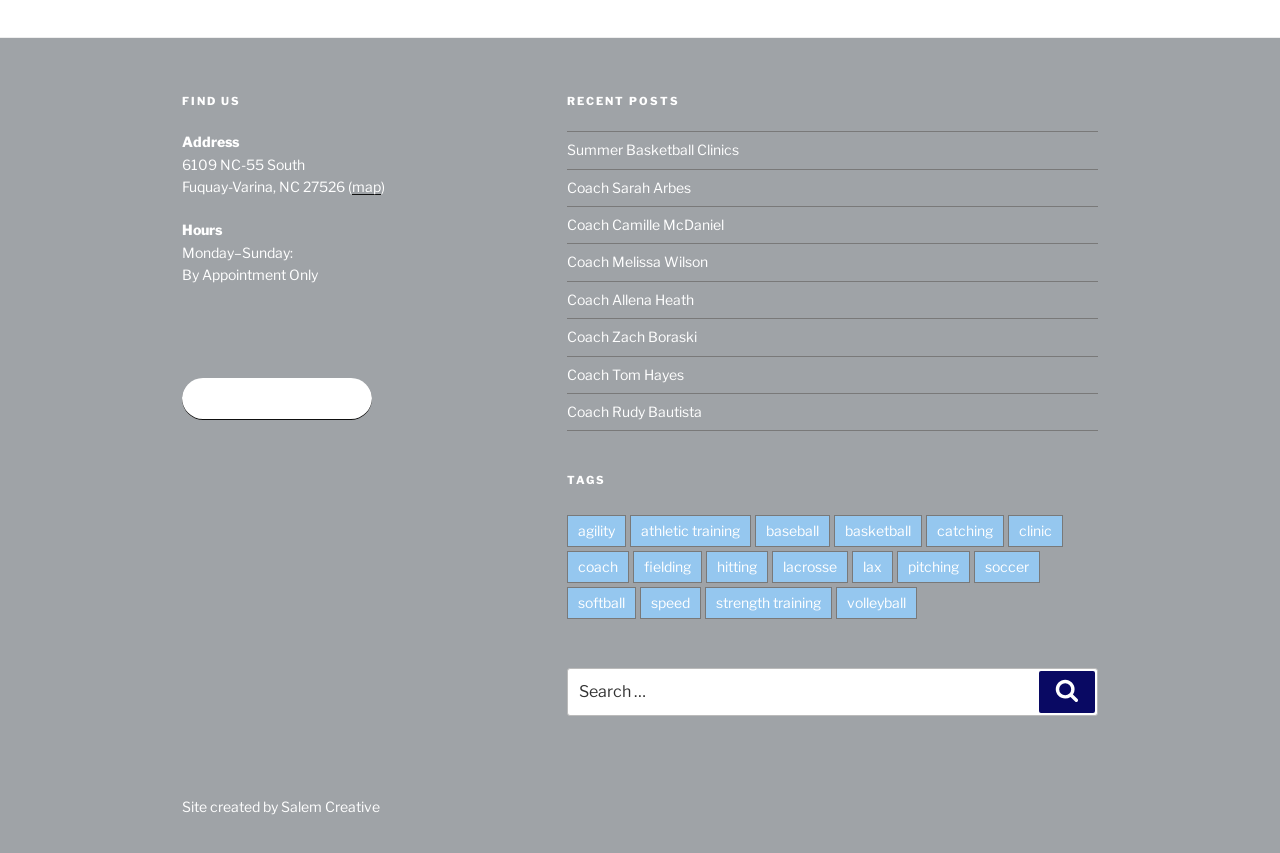Use a single word or phrase to answer the question:
What is the name of the company that created the website?

Salem Creative